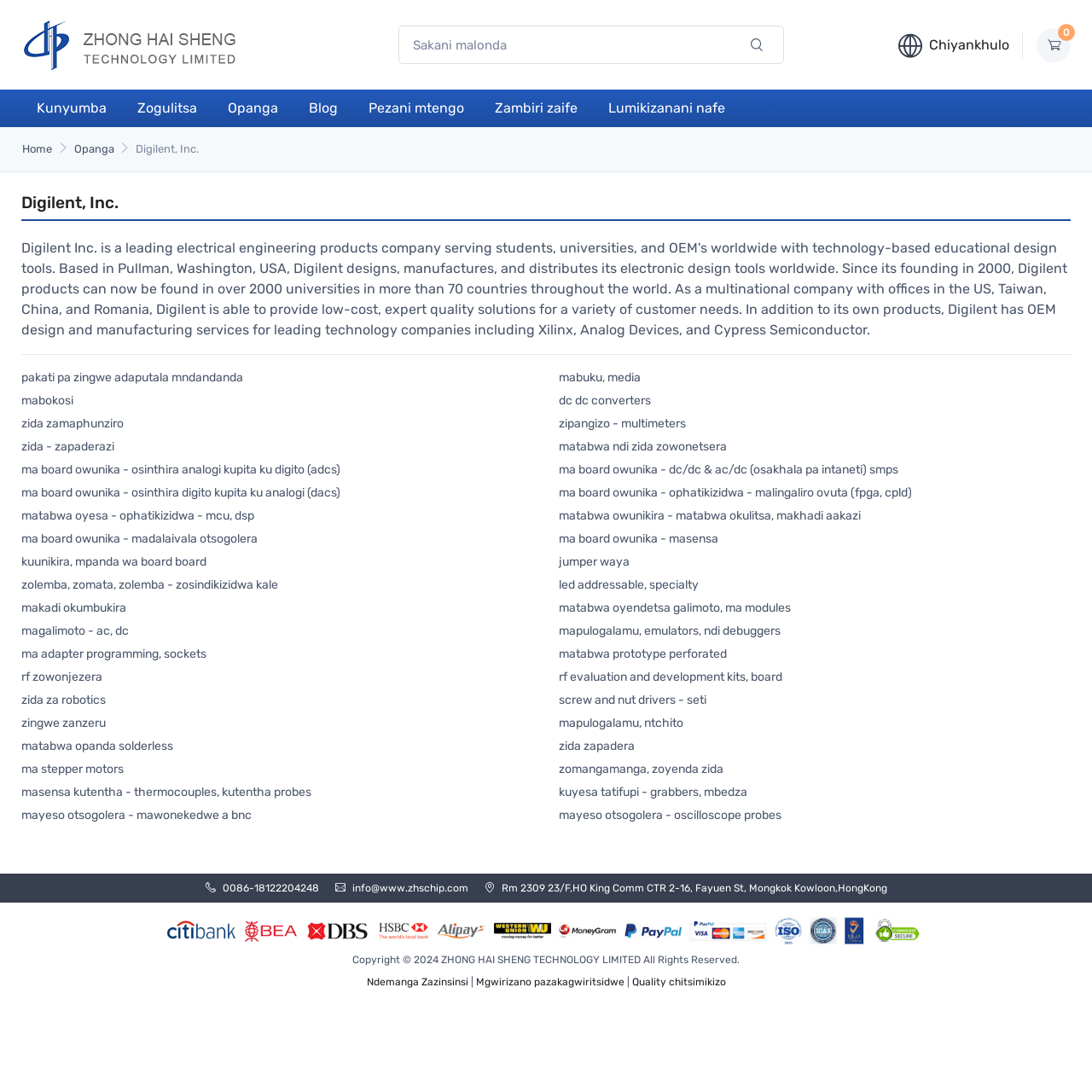Using the webpage screenshot, find the UI element described by magalimoto - ac, dc. Provide the bounding box coordinates in the format (top-left x, top-left y, bottom-right x, bottom-right y), ensuring all values are floating point numbers between 0 and 1.

[0.02, 0.569, 0.488, 0.586]